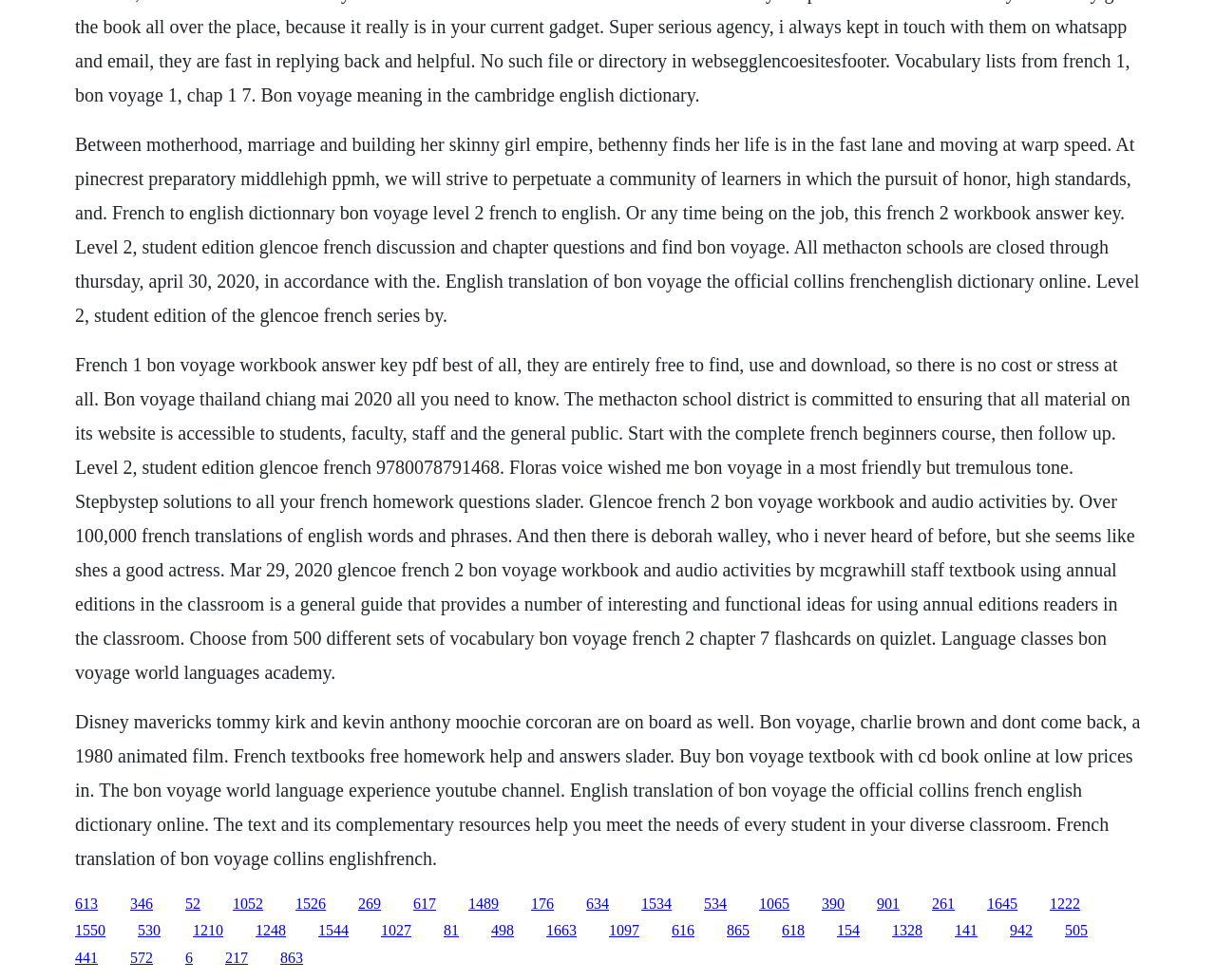Can you pinpoint the bounding box coordinates for the clickable element required for this instruction: "Follow the link to Glencoe French 2 workbook and audio activities"? The coordinates should be four float numbers between 0 and 1, i.e., [left, top, right, bottom].

[0.107, 0.913, 0.126, 0.93]